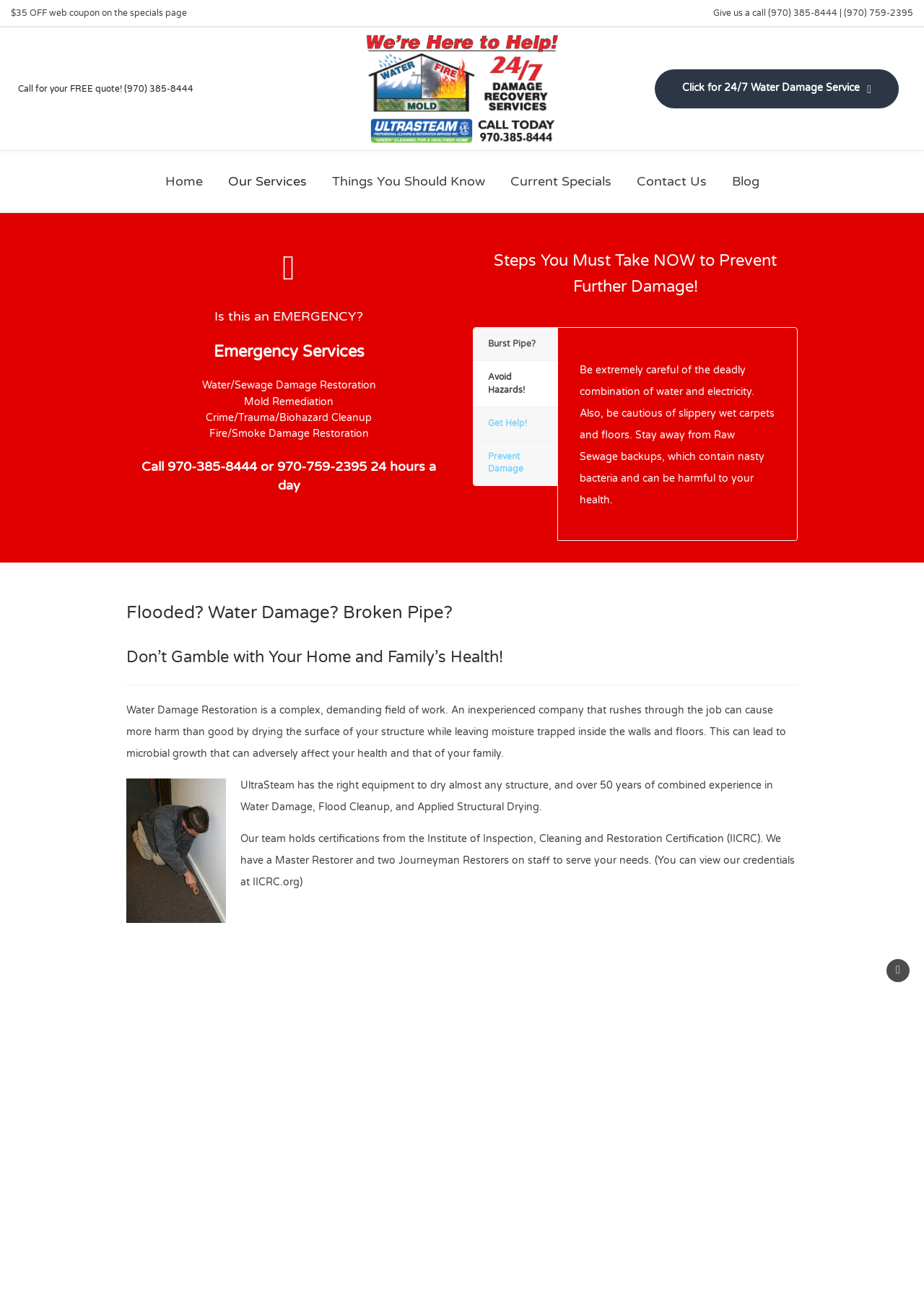Identify the bounding box of the UI element that matches this description: "Current Specials".

[0.54, 0.115, 0.673, 0.162]